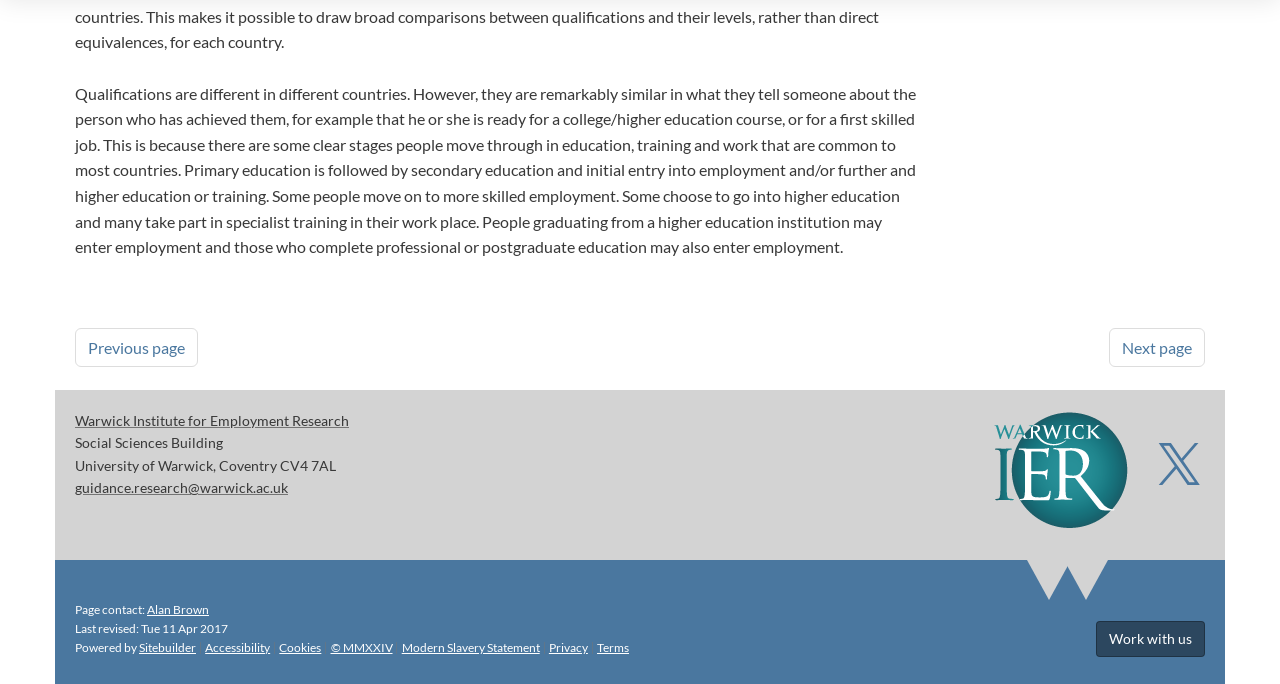Please identify the bounding box coordinates of the area that needs to be clicked to fulfill the following instruction: "Check Twitter."

[0.9, 0.679, 0.941, 0.704]